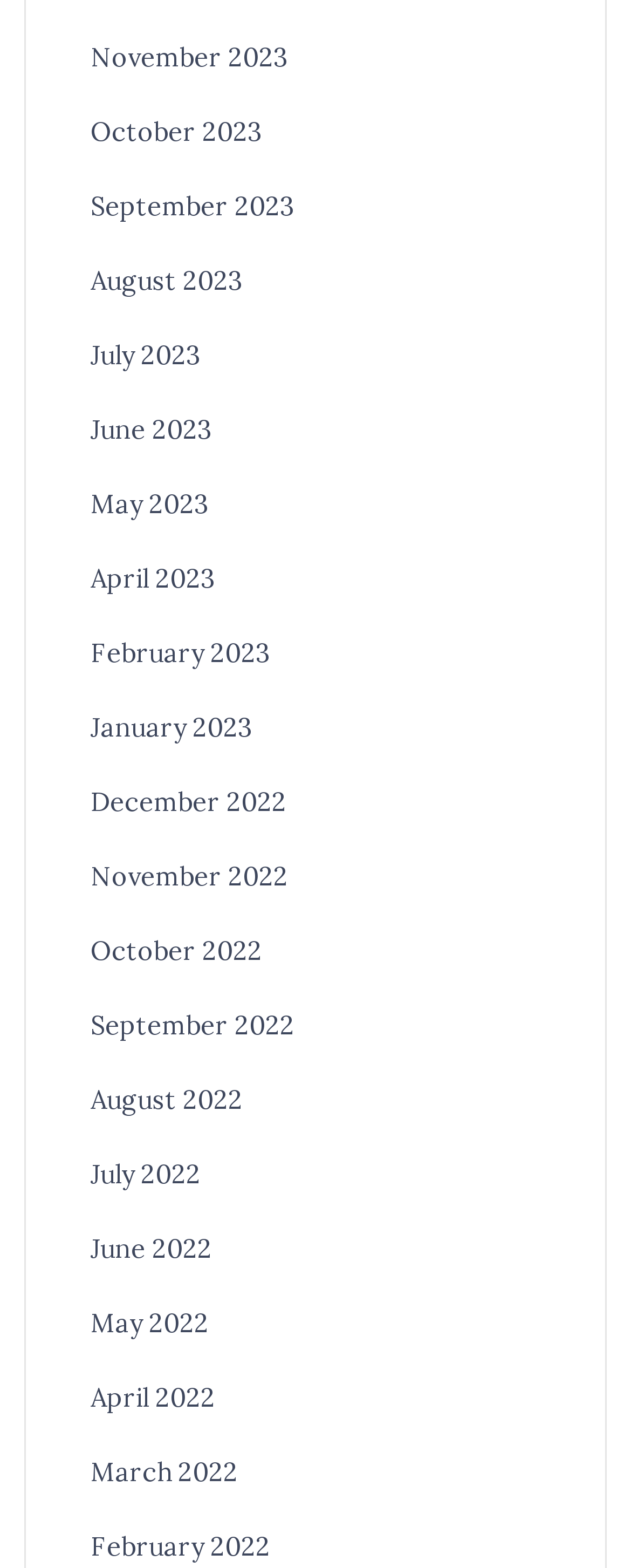Determine the bounding box coordinates of the element that should be clicked to execute the following command: "View October 2022".

[0.144, 0.596, 0.415, 0.617]